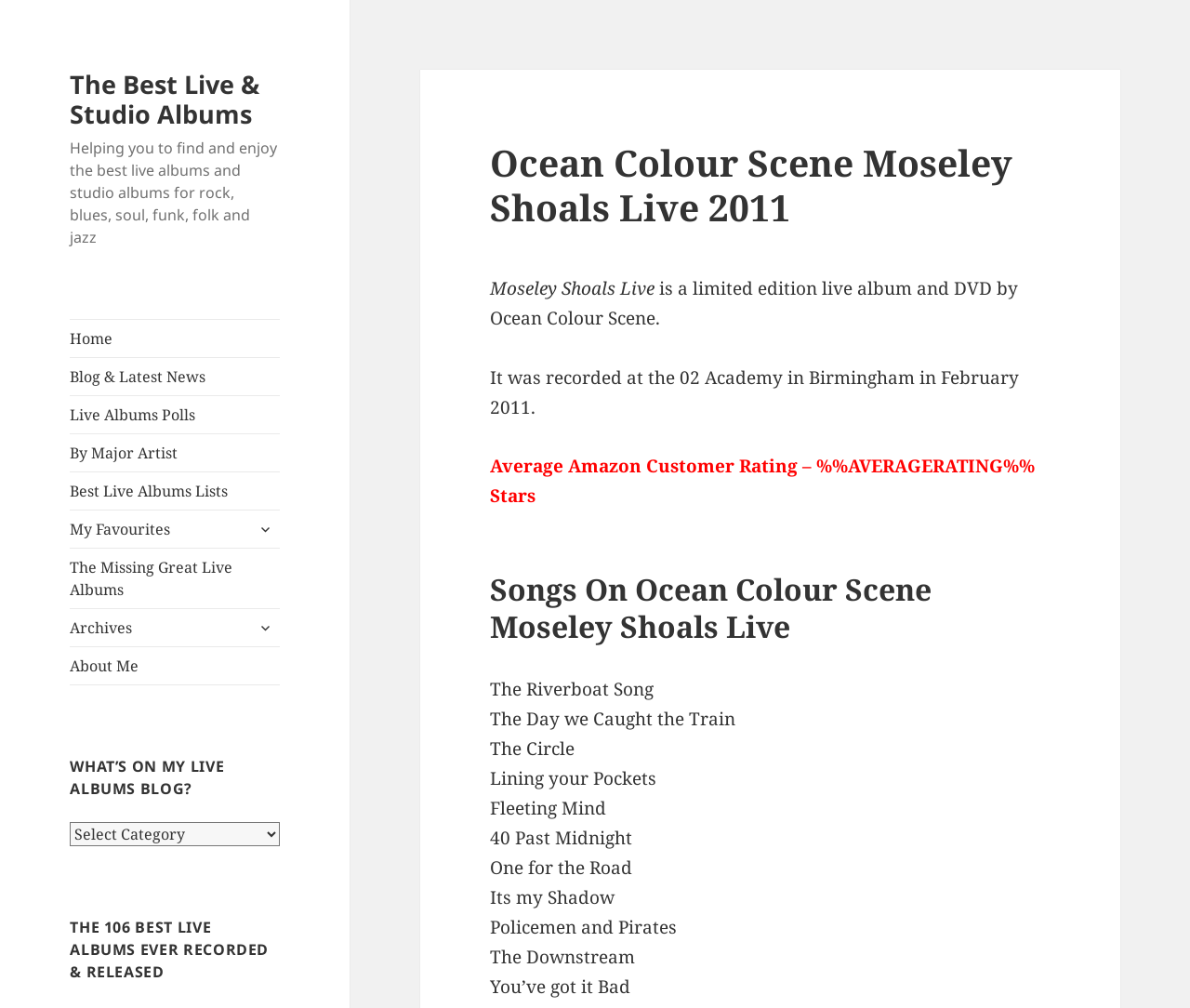Indicate the bounding box coordinates of the element that must be clicked to execute the instruction: "Go to 'Home'". The coordinates should be given as four float numbers between 0 and 1, i.e., [left, top, right, bottom].

[0.059, 0.317, 0.235, 0.354]